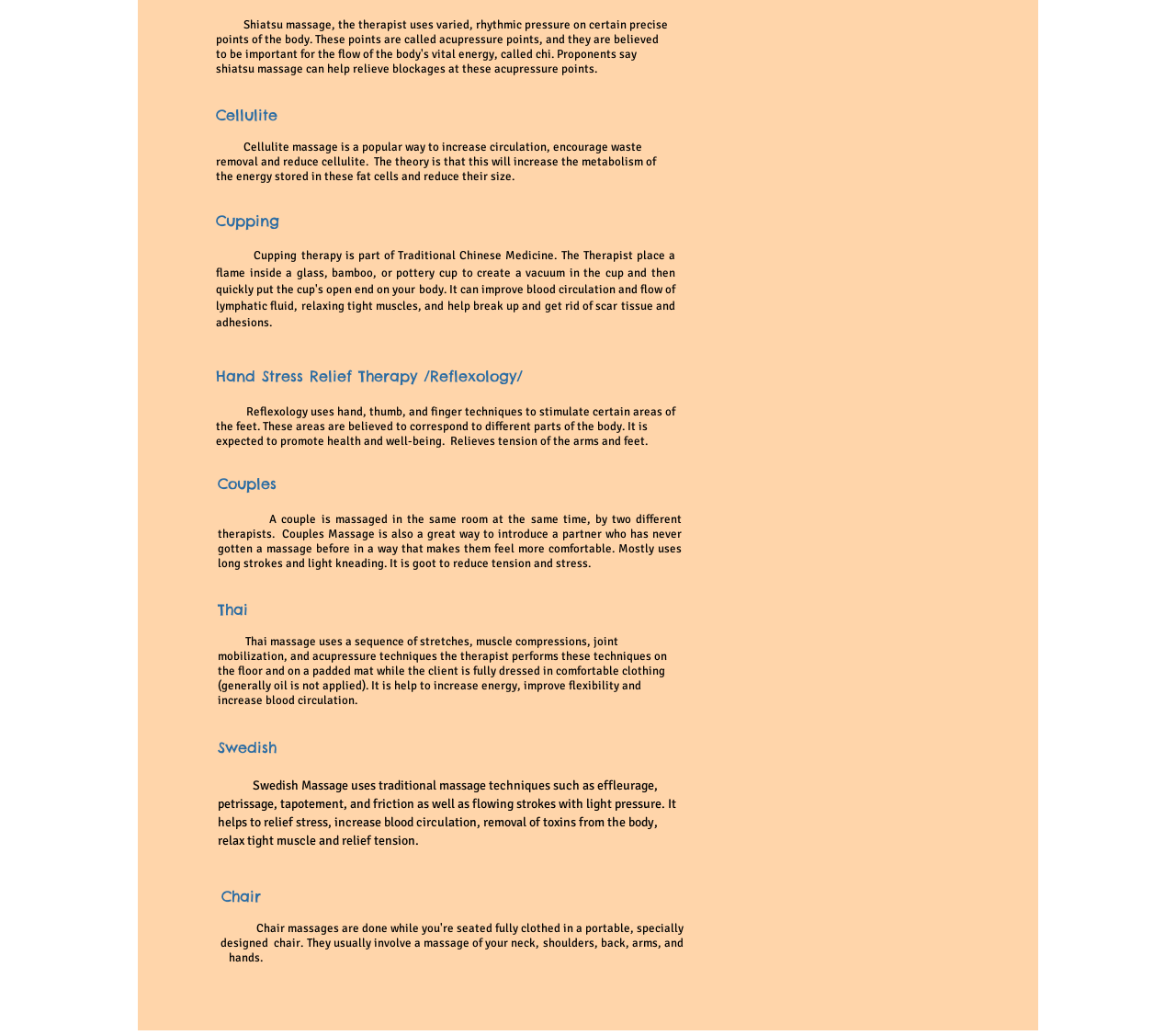Find the bounding box coordinates corresponding to the UI element with the description: "aria-label="Facebook - Black Circle"". The coordinates should be formatted as [left, top, right, bottom], with values as floats between 0 and 1.

[0.63, 0.75, 0.66, 0.785]